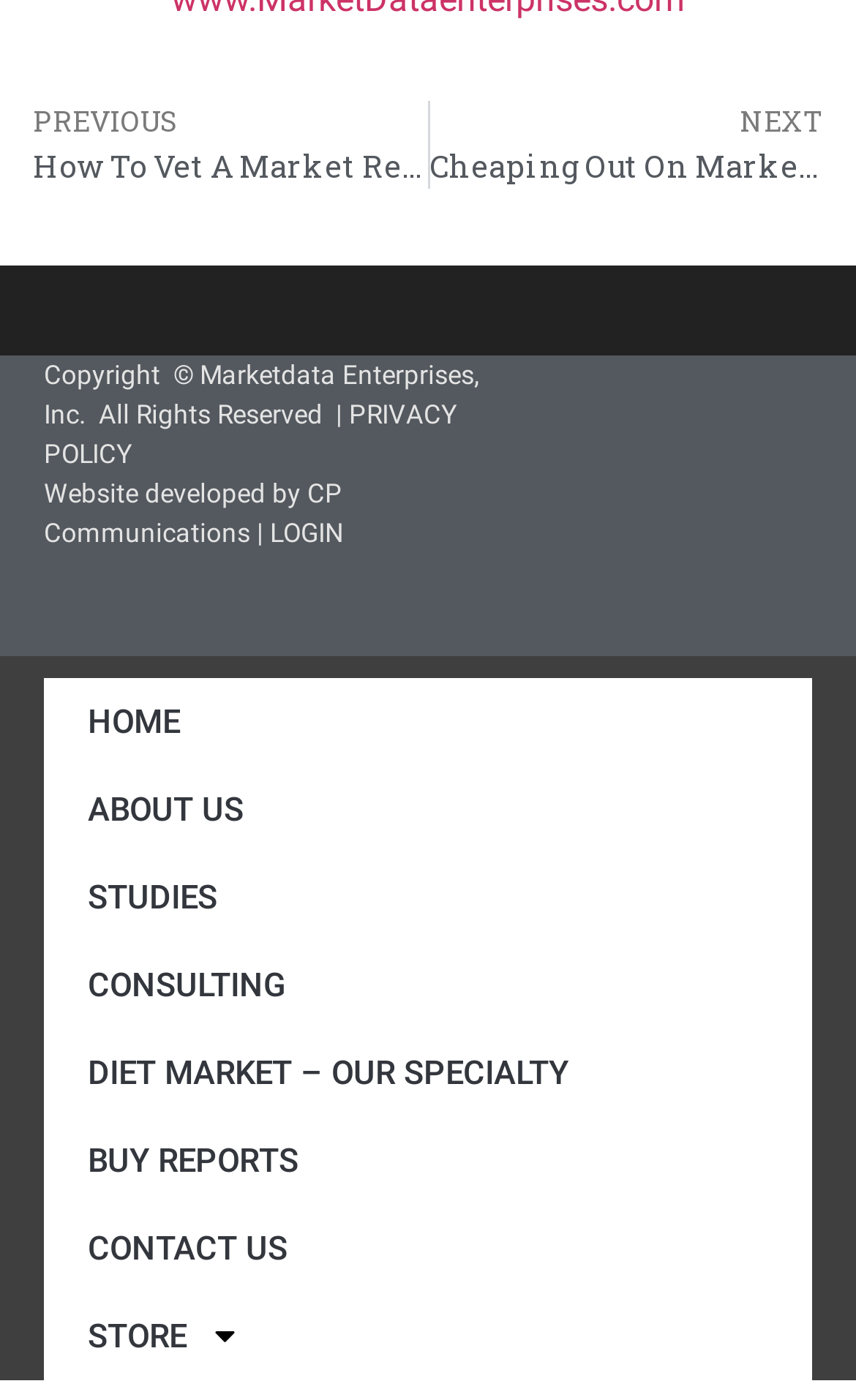Identify the bounding box coordinates of the element that should be clicked to fulfill this task: "go to next page". The coordinates should be provided as four float numbers between 0 and 1, i.e., [left, top, right, bottom].

[0.501, 0.072, 1.0, 0.135]